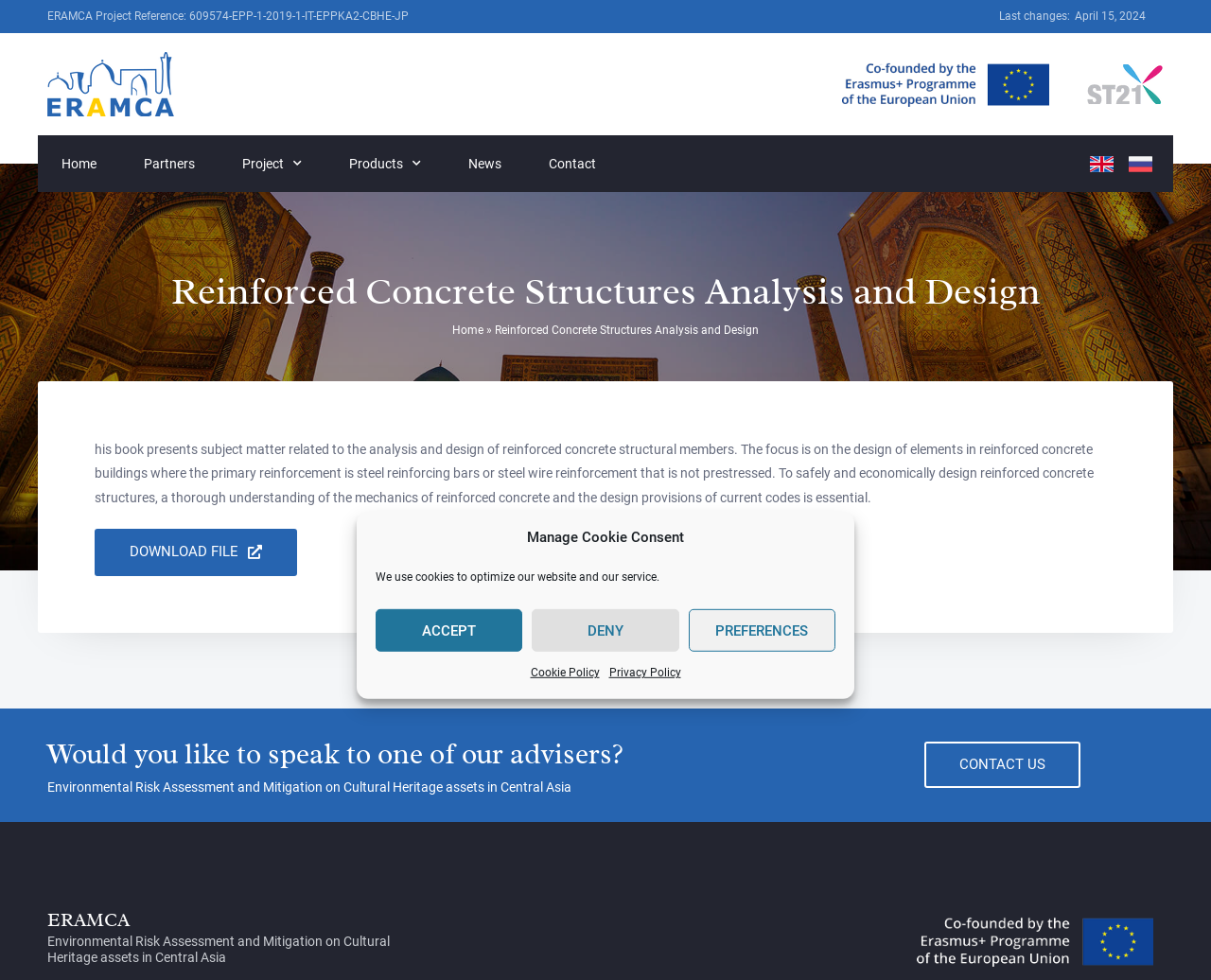Please answer the following question using a single word or phrase: 
What is the date of the last changes?

April 15, 2024